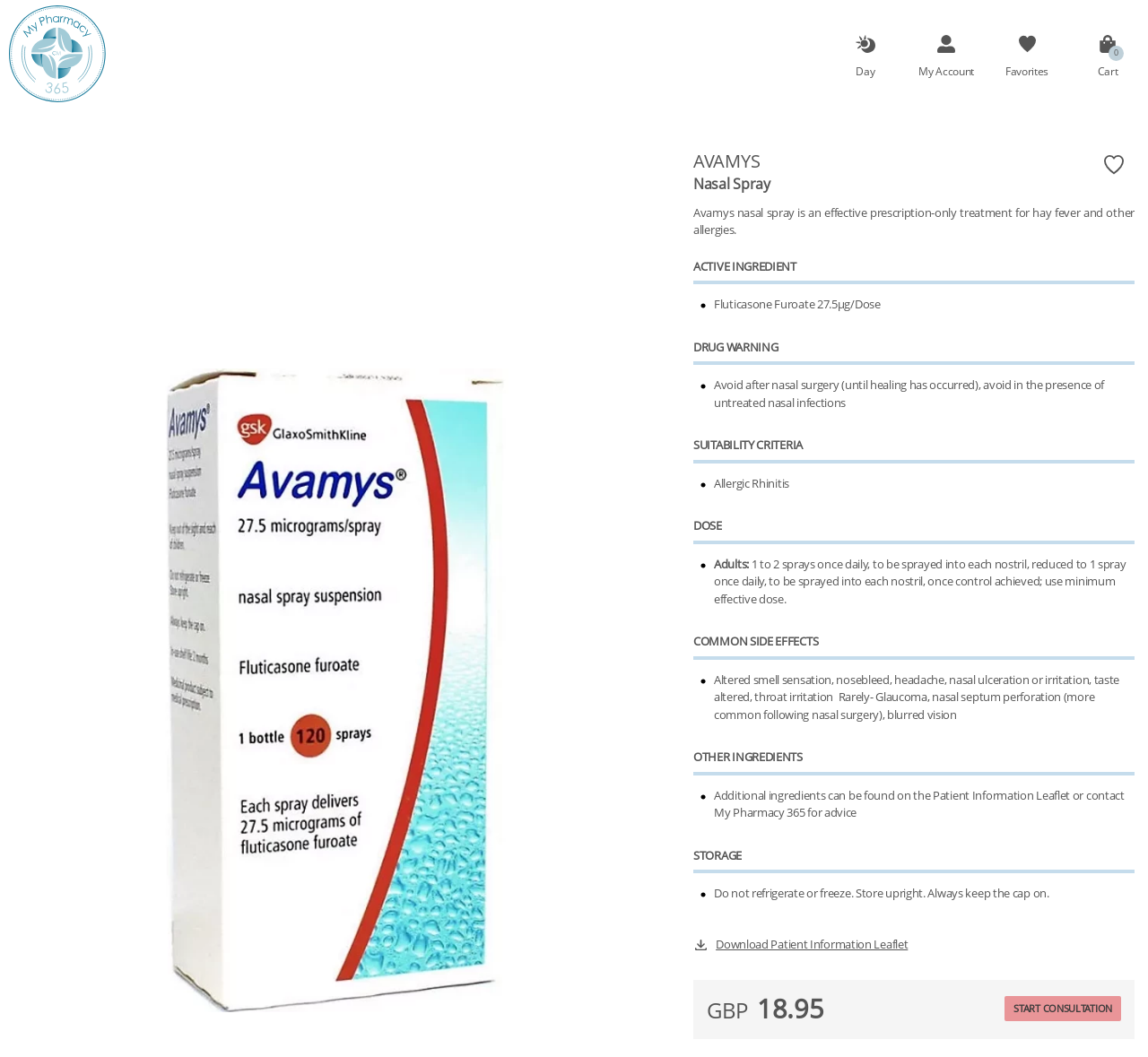Pinpoint the bounding box coordinates of the element that must be clicked to accomplish the following instruction: "Click the 'Nasal Spray' link". The coordinates should be in the format of four float numbers between 0 and 1, i.e., [left, top, right, bottom].

[0.604, 0.165, 0.671, 0.185]